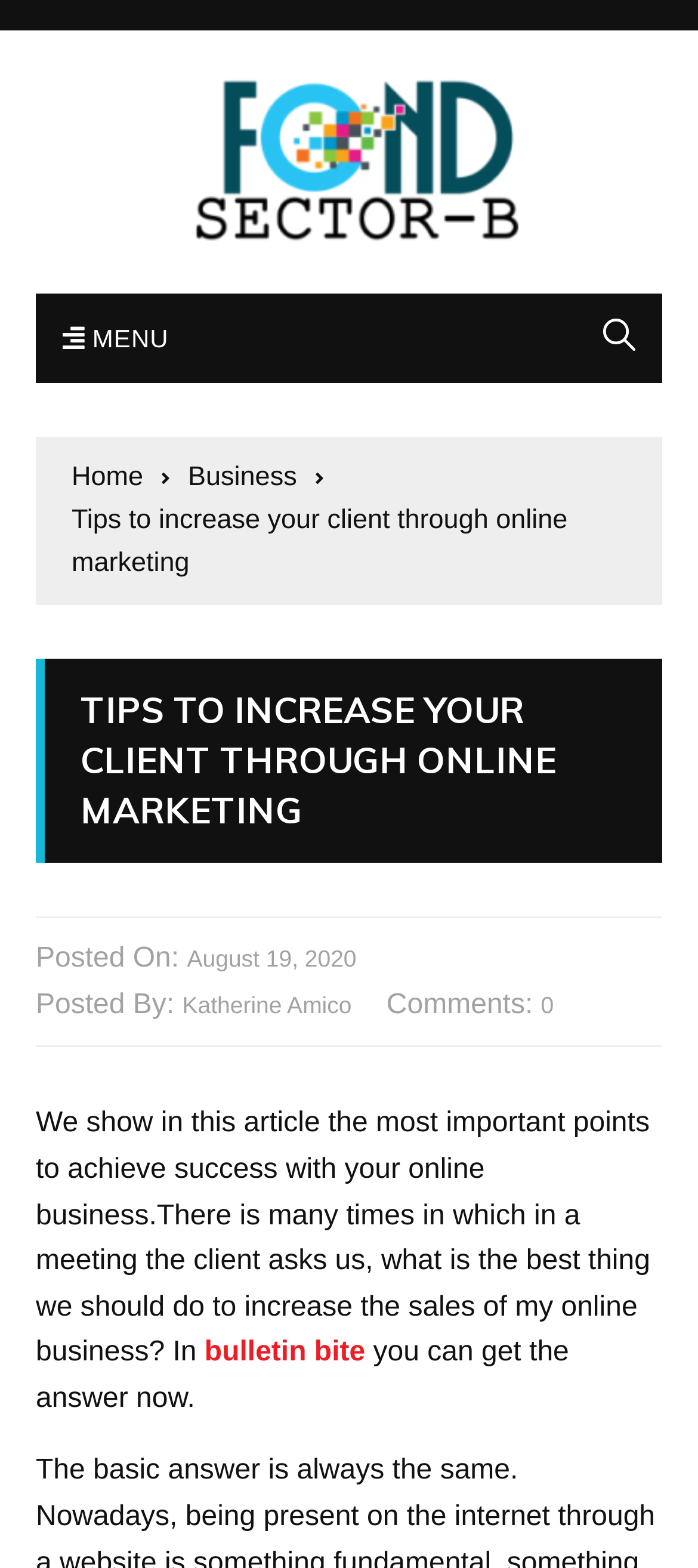Find the bounding box coordinates for the element that must be clicked to complete the instruction: "read article posted by Katherine Amico". The coordinates should be four float numbers between 0 and 1, indicated as [left, top, right, bottom].

[0.261, 0.63, 0.504, 0.654]